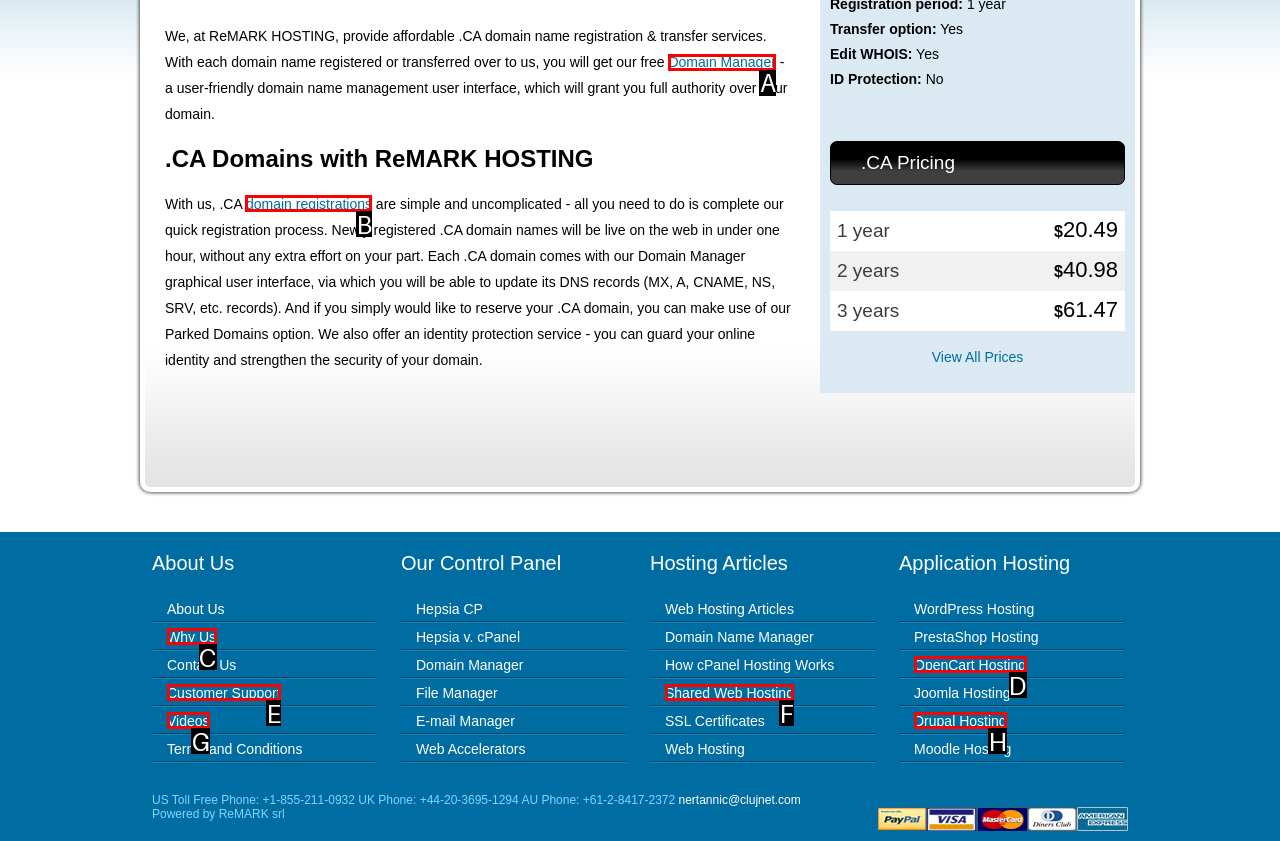Find the option that aligns with: Drupal Hosting
Provide the letter of the corresponding option.

H